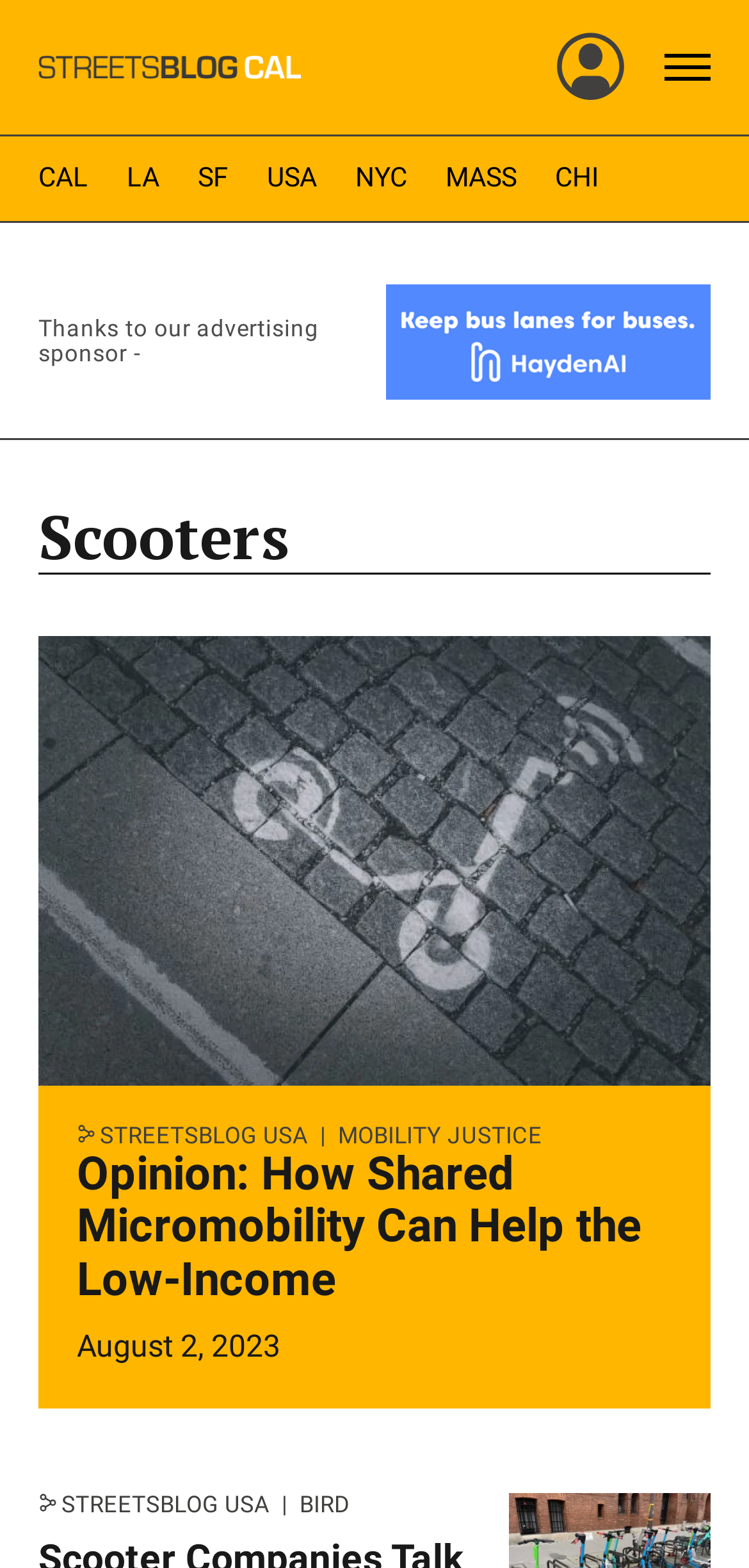Identify the bounding box coordinates for the element that needs to be clicked to fulfill this instruction: "Go to Streetsblog California home". Provide the coordinates in the format of four float numbers between 0 and 1: [left, top, right, bottom].

[0.051, 0.006, 0.401, 0.08]